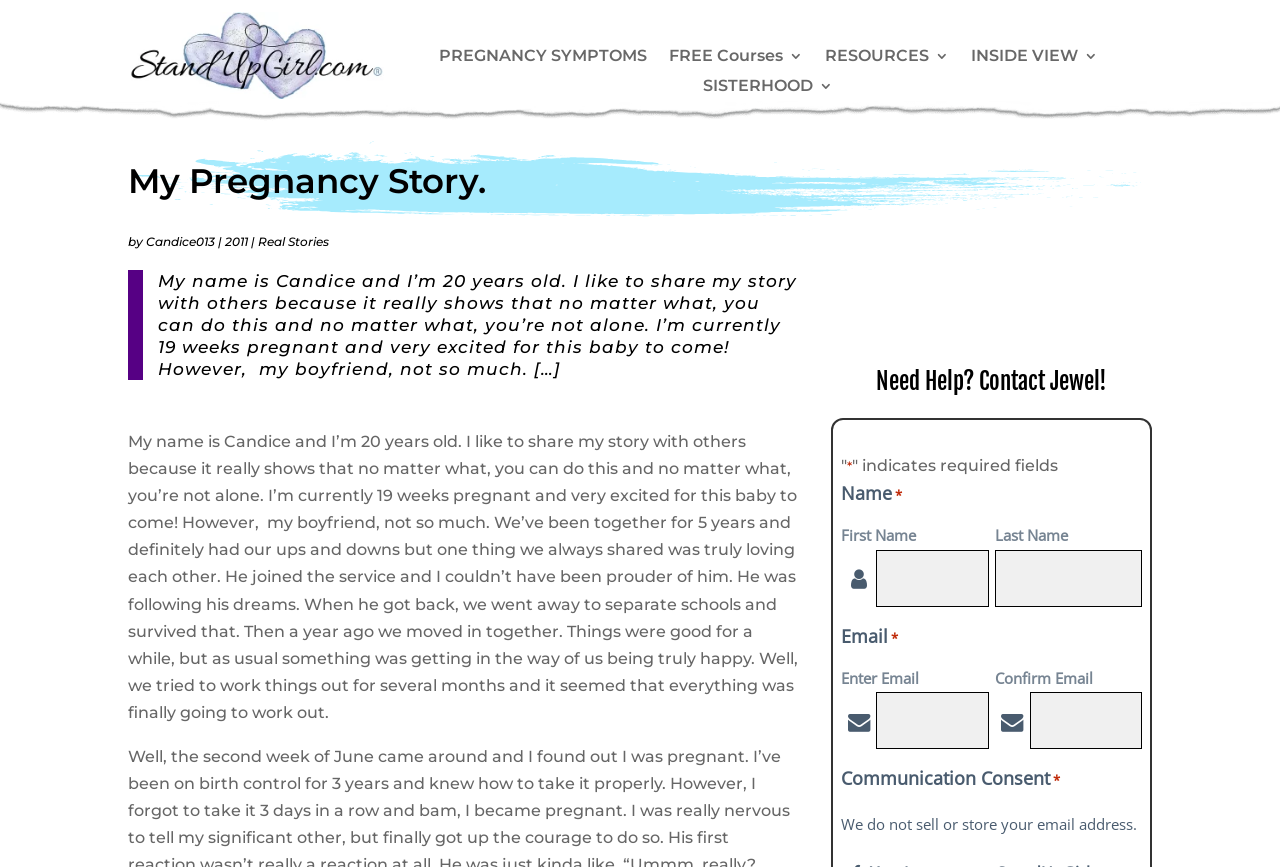Reply to the question with a single word or phrase:
What is the theme of the webpage?

Pregnancy story